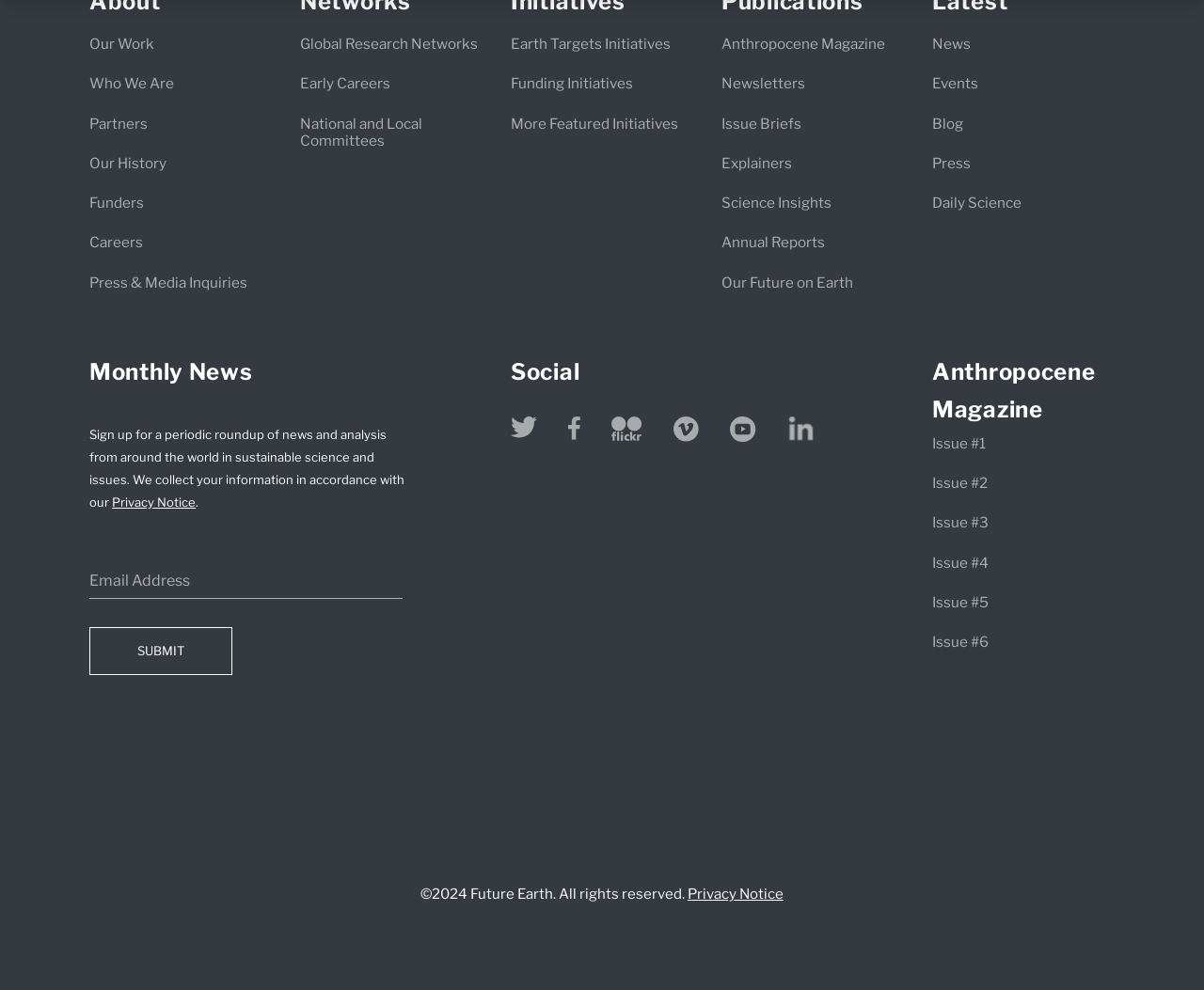Identify the bounding box coordinates of the clickable region to carry out the given instruction: "Explore horse types and breeds".

None